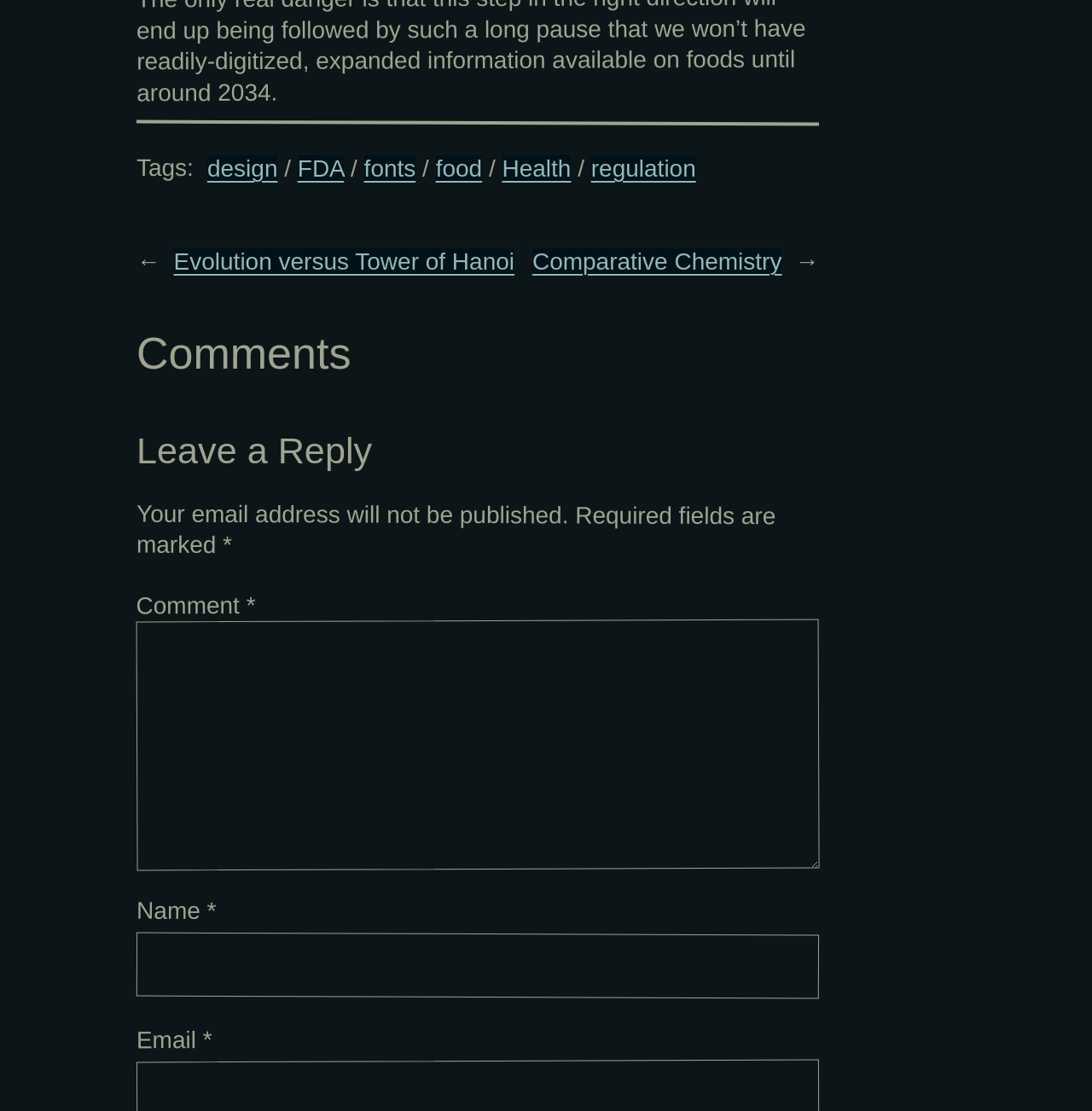Provide the bounding box coordinates for the UI element that is described by this text: "Home". The coordinates should be in the form of four float numbers between 0 and 1: [left, top, right, bottom].

None